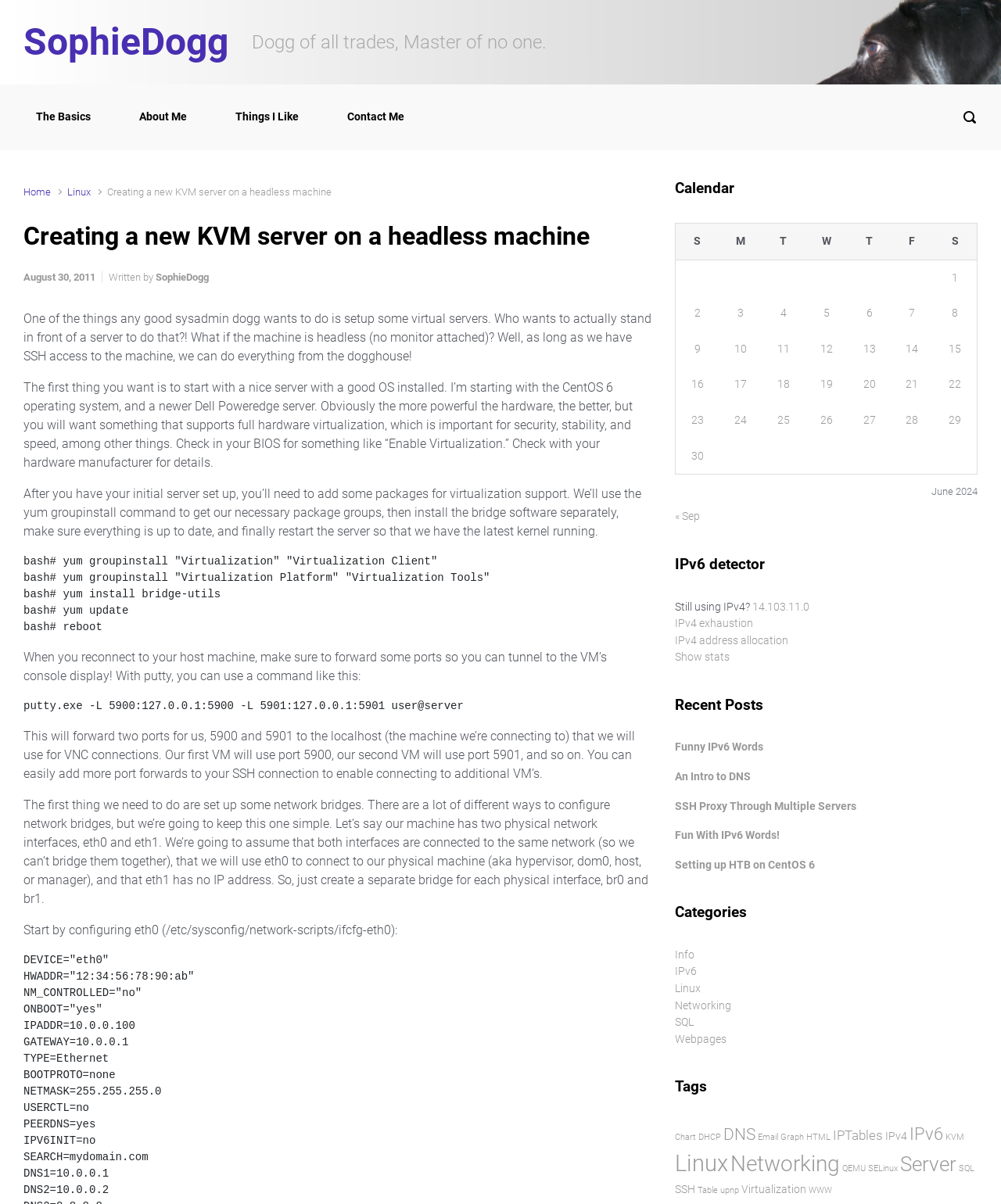Please identify the coordinates of the bounding box that should be clicked to fulfill this instruction: "view the 'Calendar' for June 2024".

[0.674, 0.141, 0.977, 0.172]